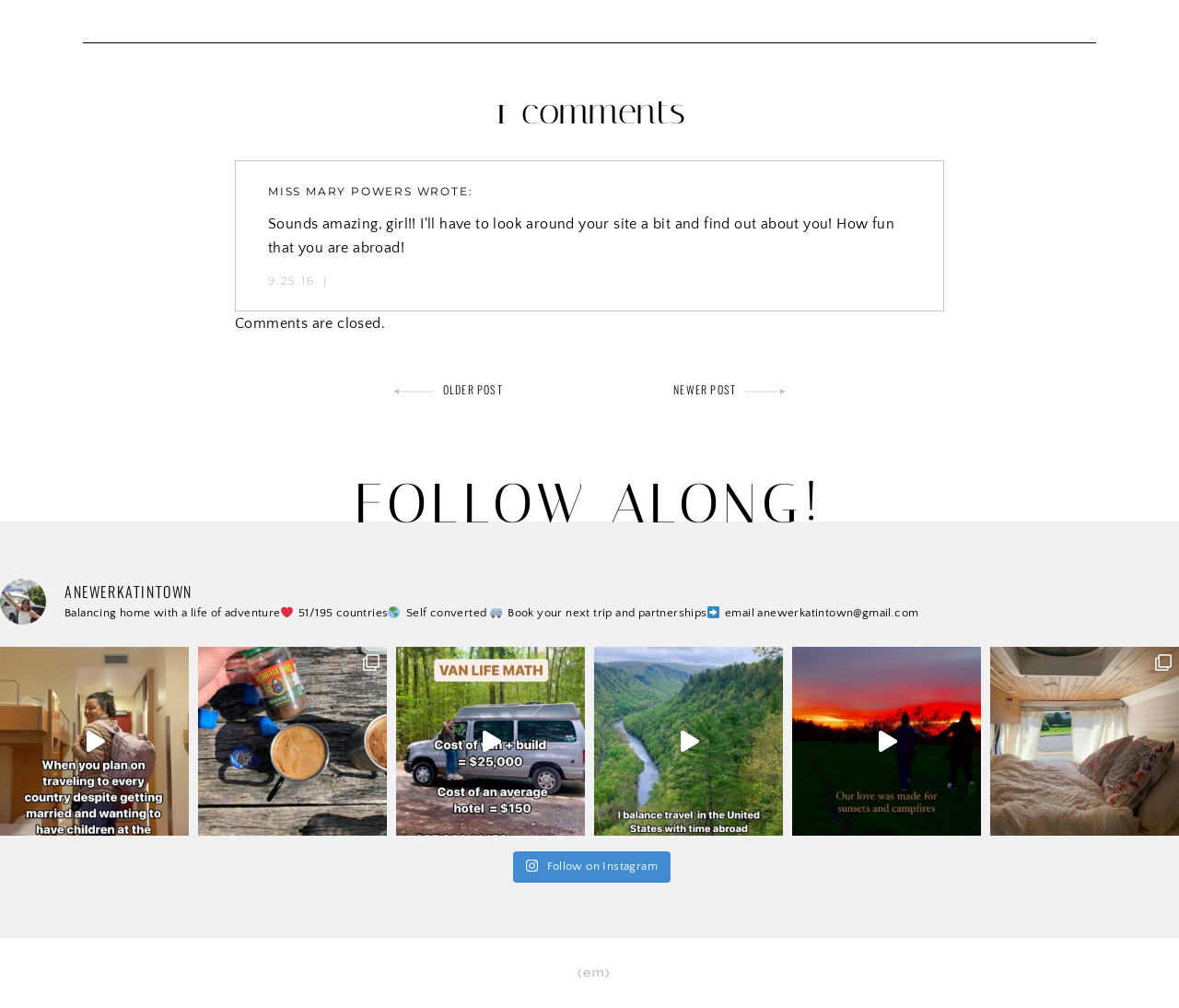Answer the question using only a single word or phrase: 
What is the theme of the blog posts?

Travel